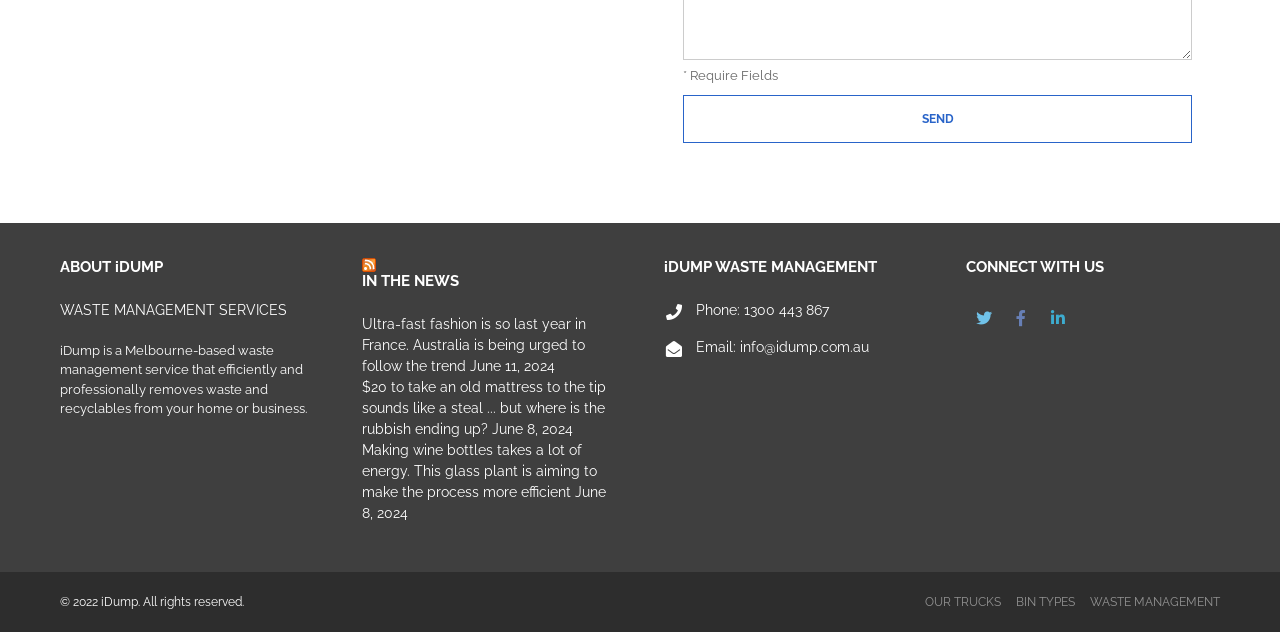Give the bounding box coordinates for the element described as: "title="Follow on Facebook"".

[0.785, 0.472, 0.81, 0.522]